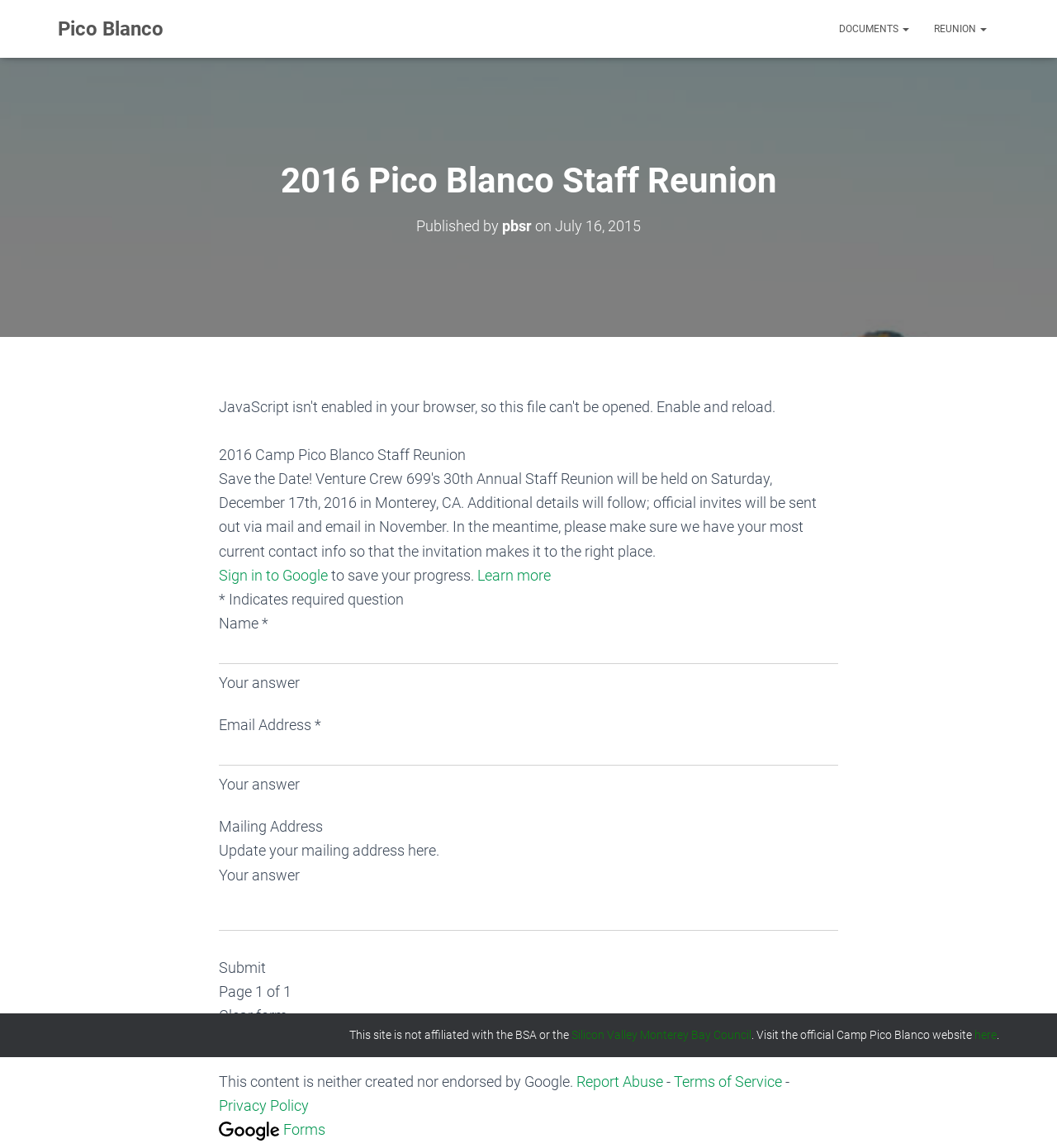What is the relationship between this site and the BSA?
Please ensure your answer to the question is detailed and covers all necessary aspects.

The webpage has a disclaimer stating that 'This site is not affiliated with the BSA or the Silicon Valley Monterey Bay Council', which suggests that this site is not officially associated with the Boy Scouts of America or the local council.